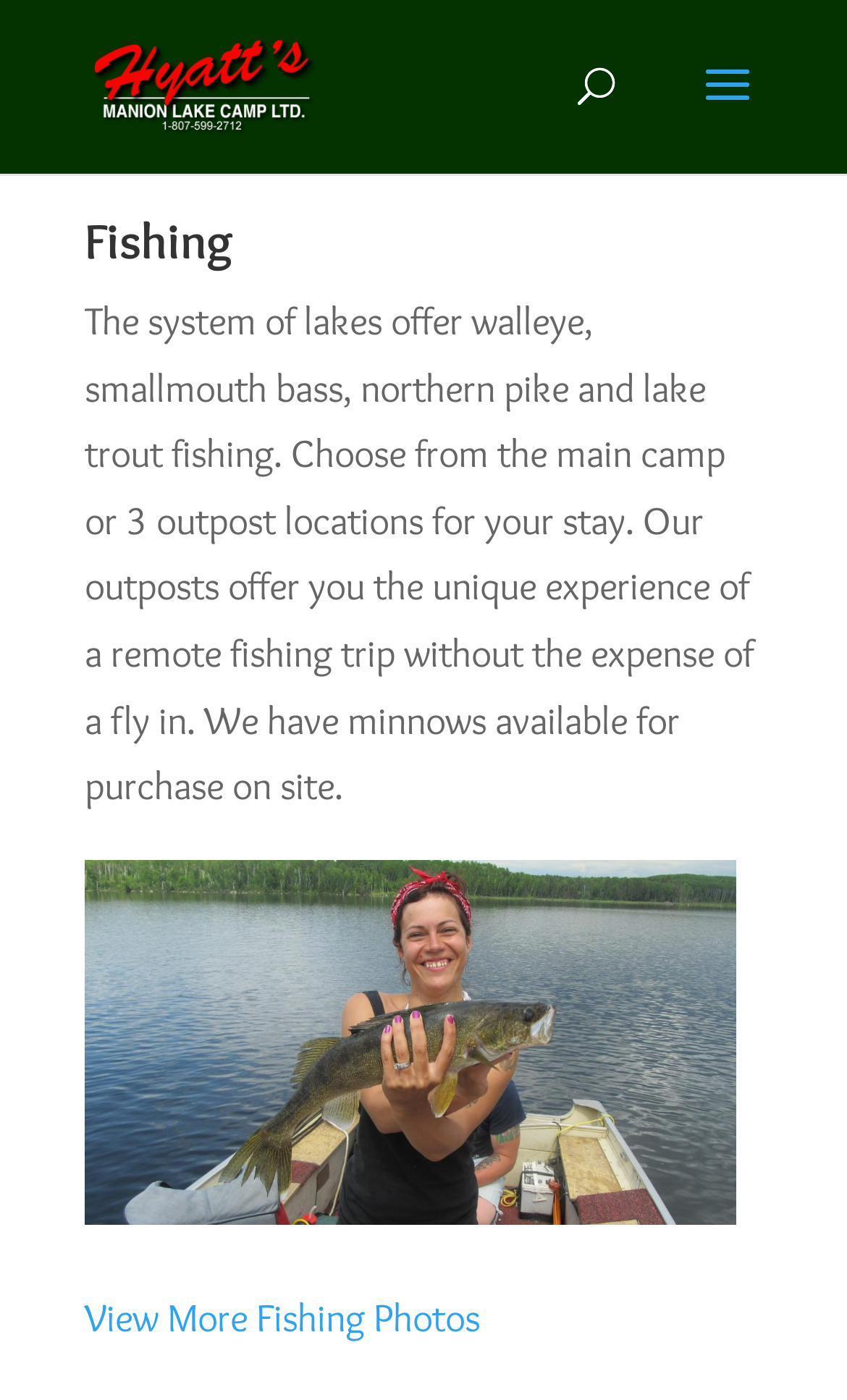Explain in detail what is displayed on the webpage.

The webpage is about Hunting and Fishing at Hyatt's Manion Lake Camp Ltd. At the top, there is a logo of Hyatt's Manion Lake Camp Ltd., which is an image accompanied by a link with the same name. Below the logo, there is a search bar that spans across most of the width of the page.

The main content of the page is divided into sections, with the first section focused on fishing. The section is headed by a heading element that reads "Fishing". Below the heading, there is a paragraph of text that describes the fishing experience at Hyatt's Manion Lake Camp, including the types of fish that can be caught and the different locations where fishing can take place. 

To the right of the text, there is an image that shows people fishing at Hyatt's Manion Lake Camp. Below the image, there is a link that allows users to view more fishing photos. Overall, the webpage appears to be promoting the fishing experience at Hyatt's Manion Lake Camp Ltd.